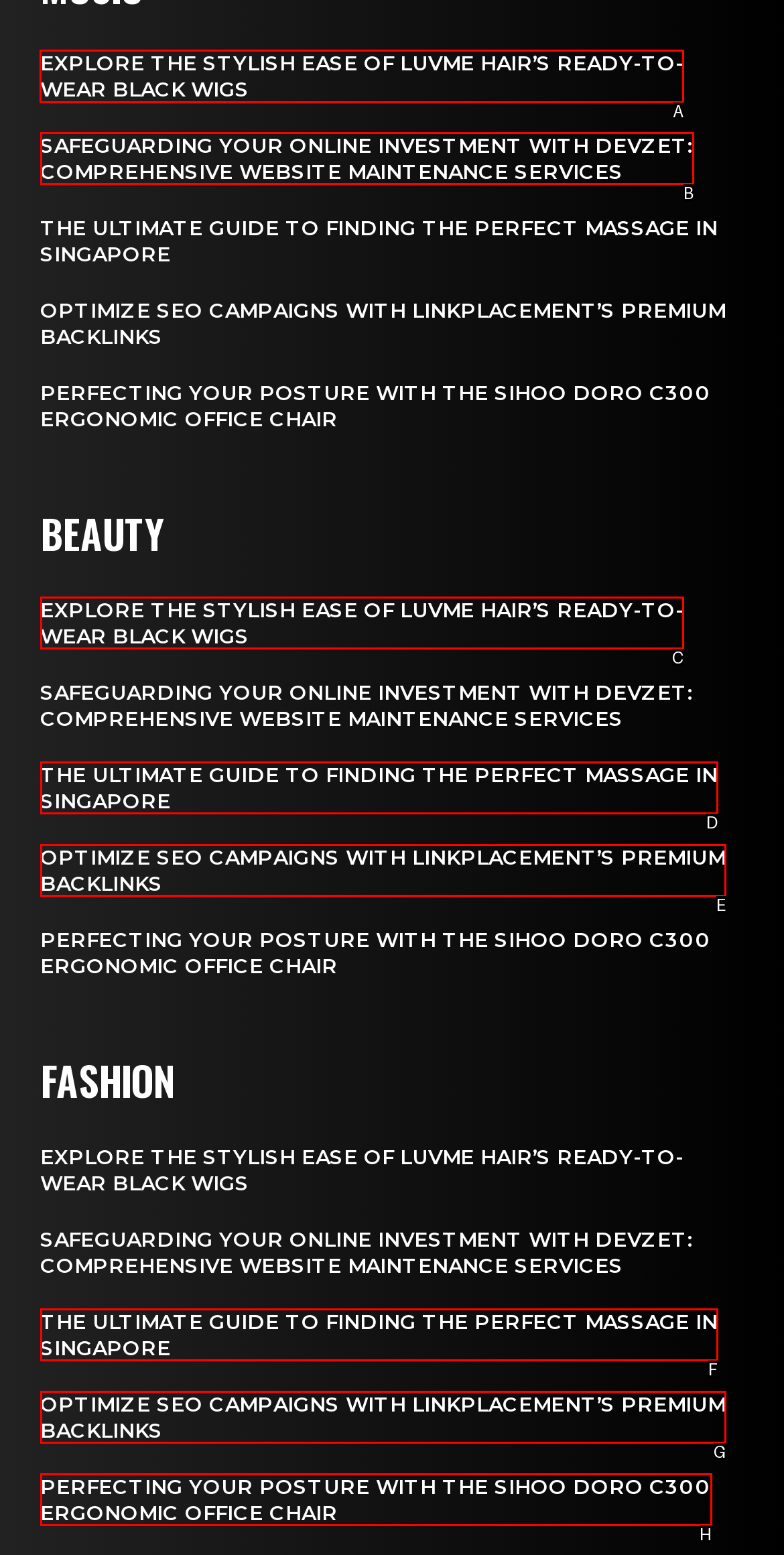Choose the letter that corresponds to the correct button to accomplish the task: Explore LUVME Hair's ready-to-wear black wigs
Reply with the letter of the correct selection only.

A